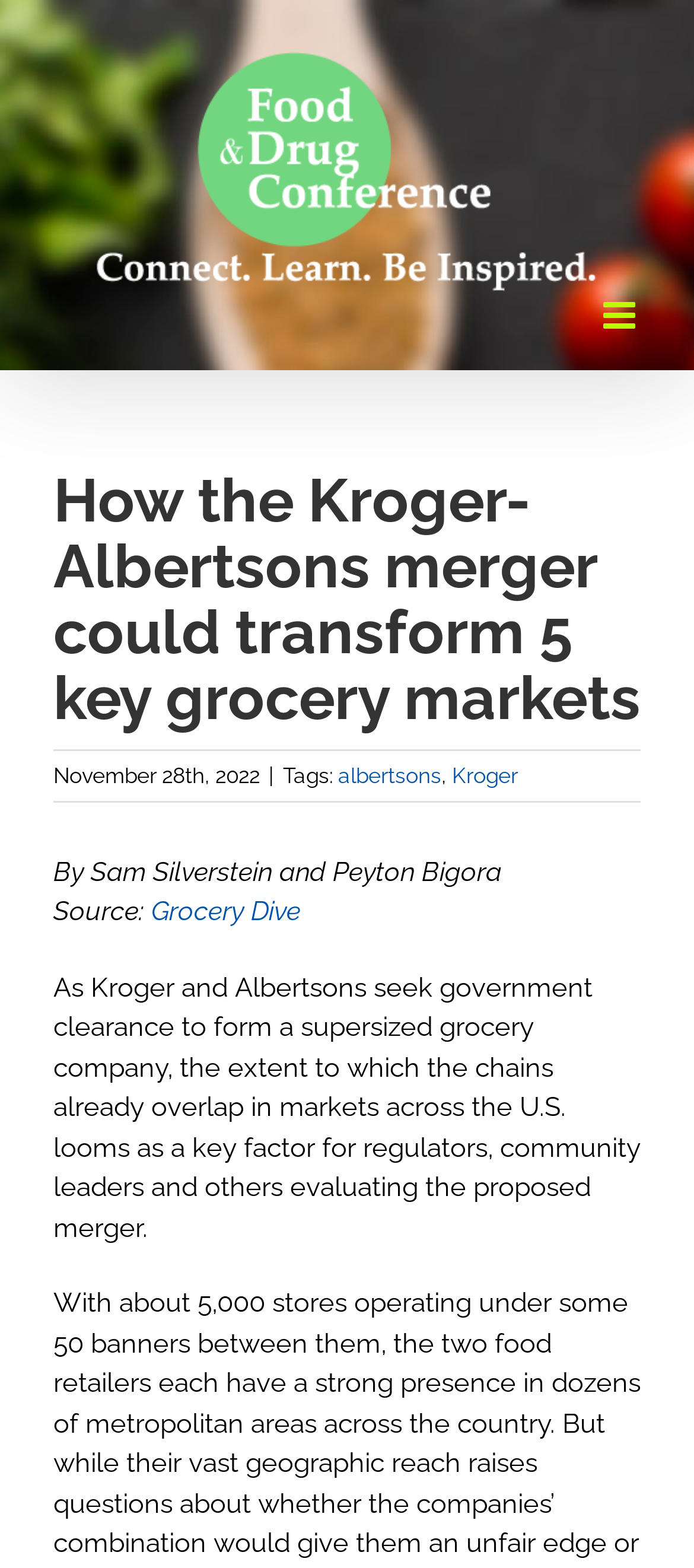Can you find and provide the main heading text of this webpage?

How the Kroger-Albertsons merger could transform 5 key grocery markets